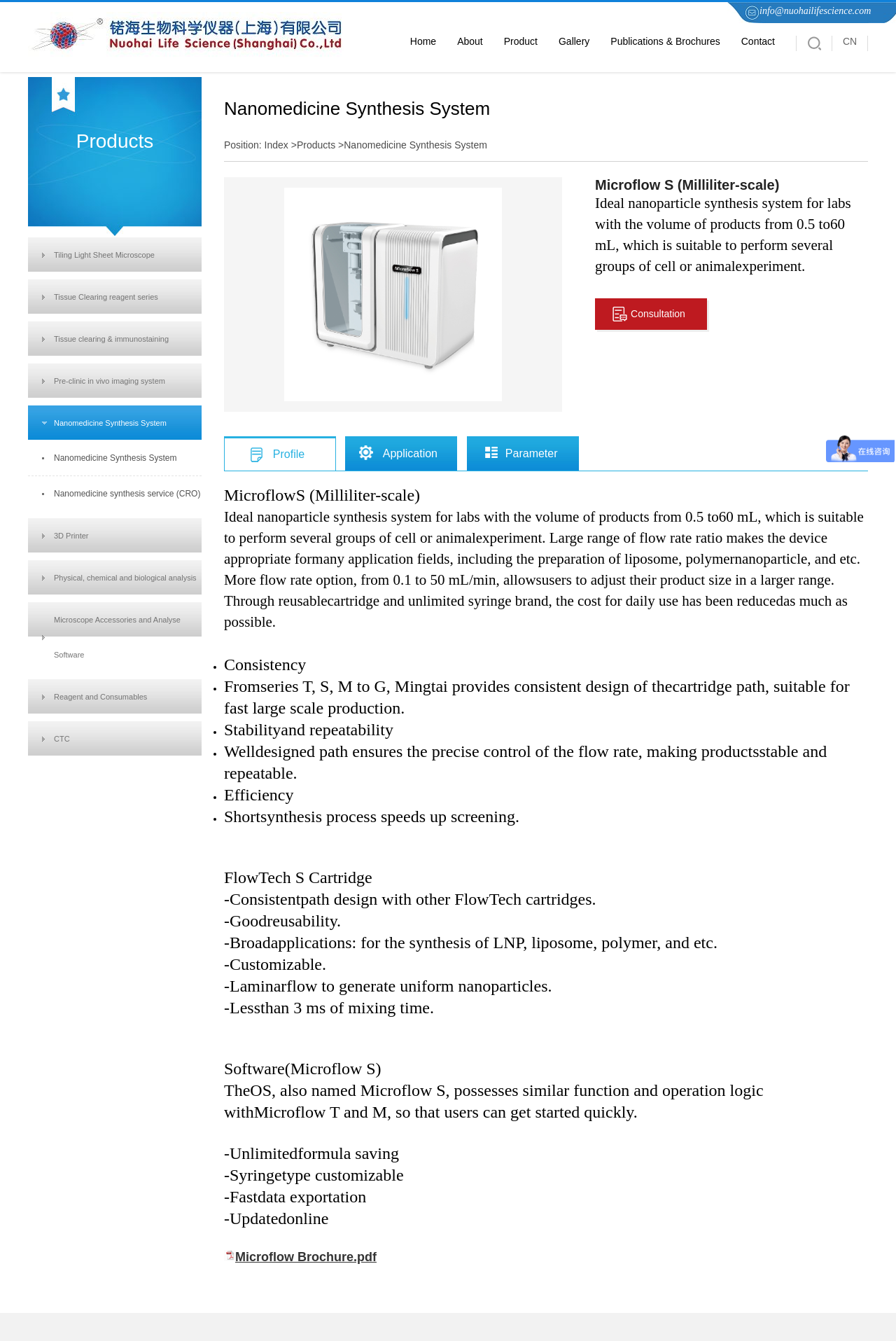Find the bounding box coordinates for the area you need to click to carry out the instruction: "Click the 'Nanomedicine Synthesis System' link". The coordinates should be four float numbers between 0 and 1, indicated as [left, top, right, bottom].

[0.384, 0.104, 0.544, 0.112]